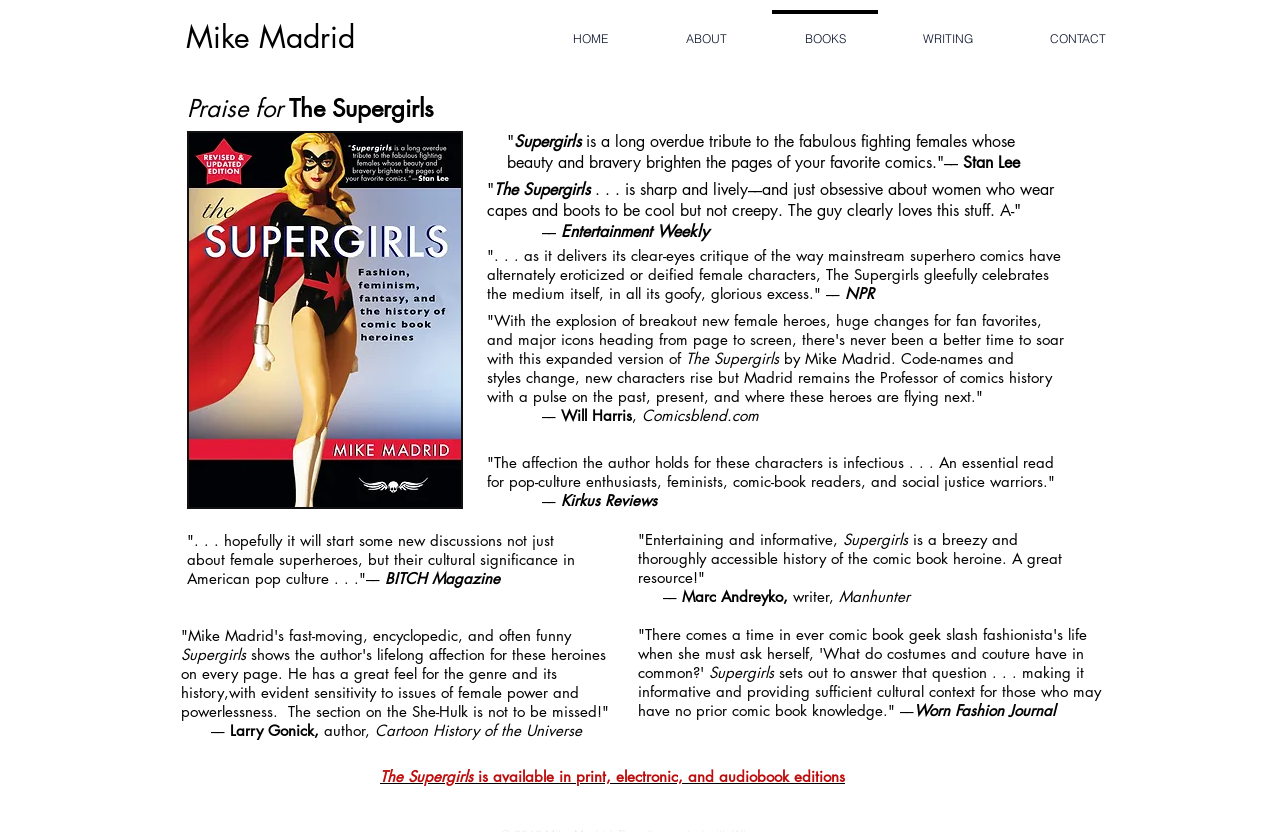How many editions of the book are available?
Carefully analyze the image and provide a detailed answer to the question.

The answer can be found by looking at the text 'The Supergirls is available in print, electronic, and audiobook editions', which suggests that there are three editions of the book available.